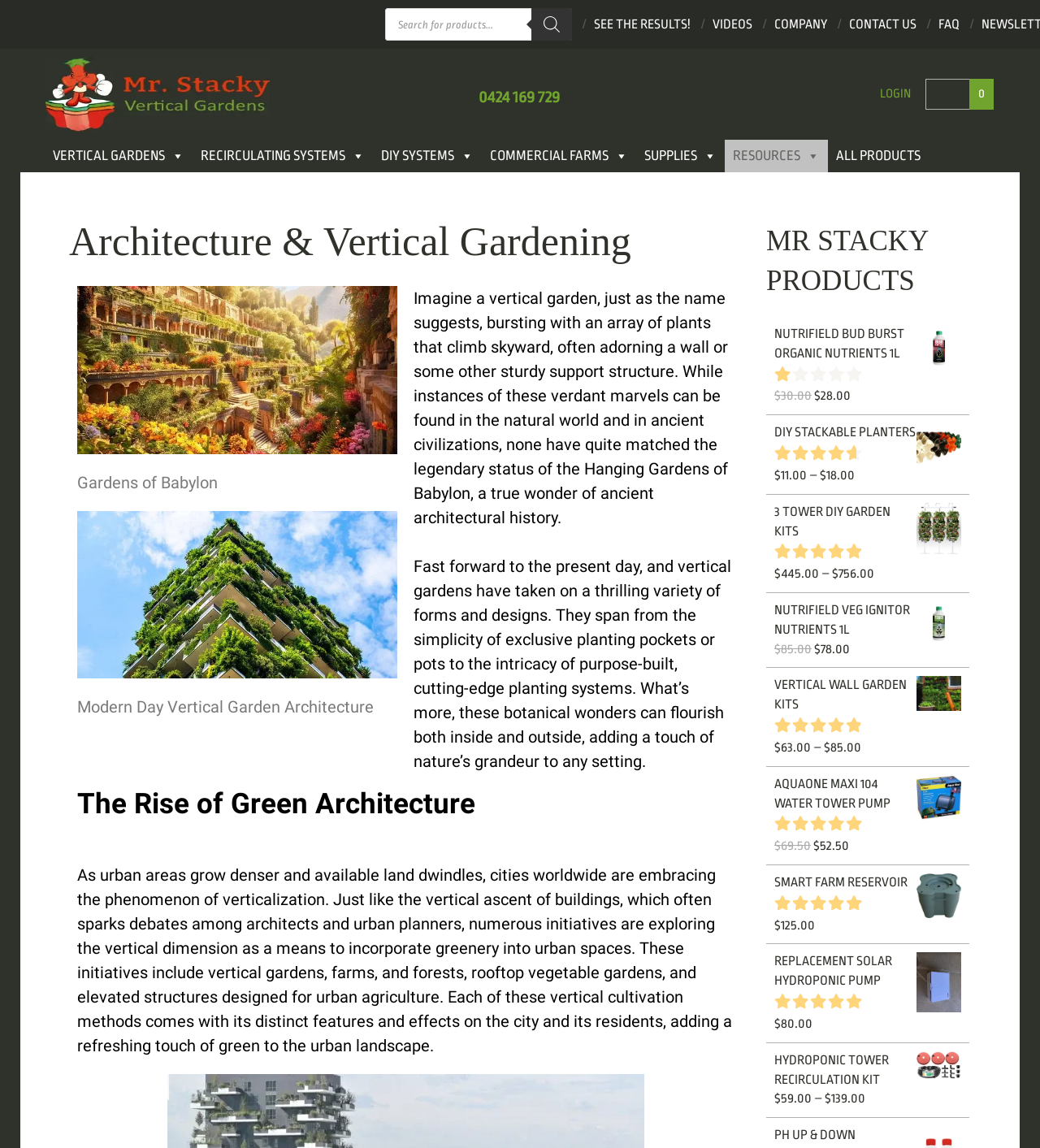Find the headline of the webpage and generate its text content.

Architecture & Vertical Gardening